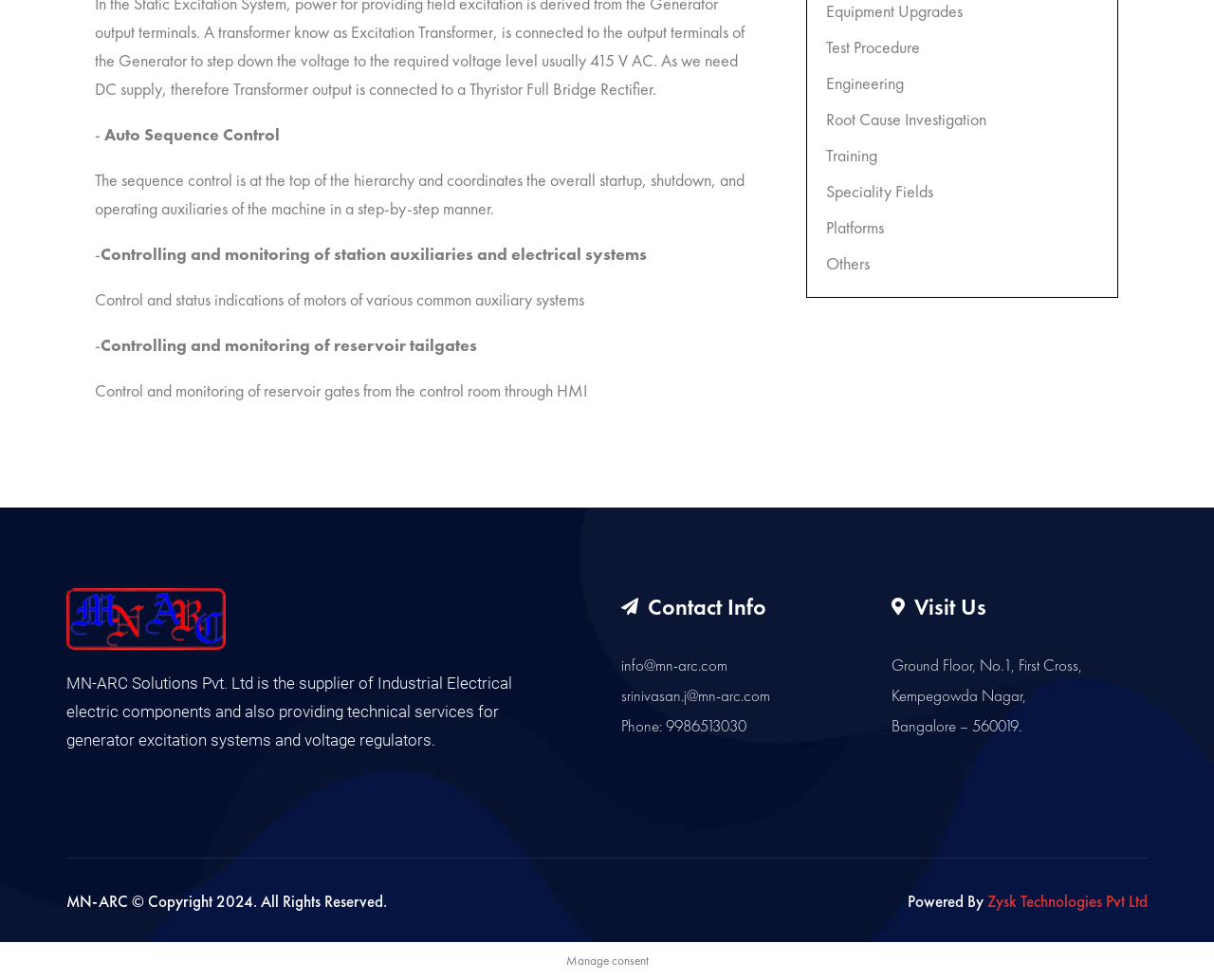Based on the description "Root Cause Investigation", find the bounding box of the specified UI element.

[0.681, 0.107, 0.905, 0.136]